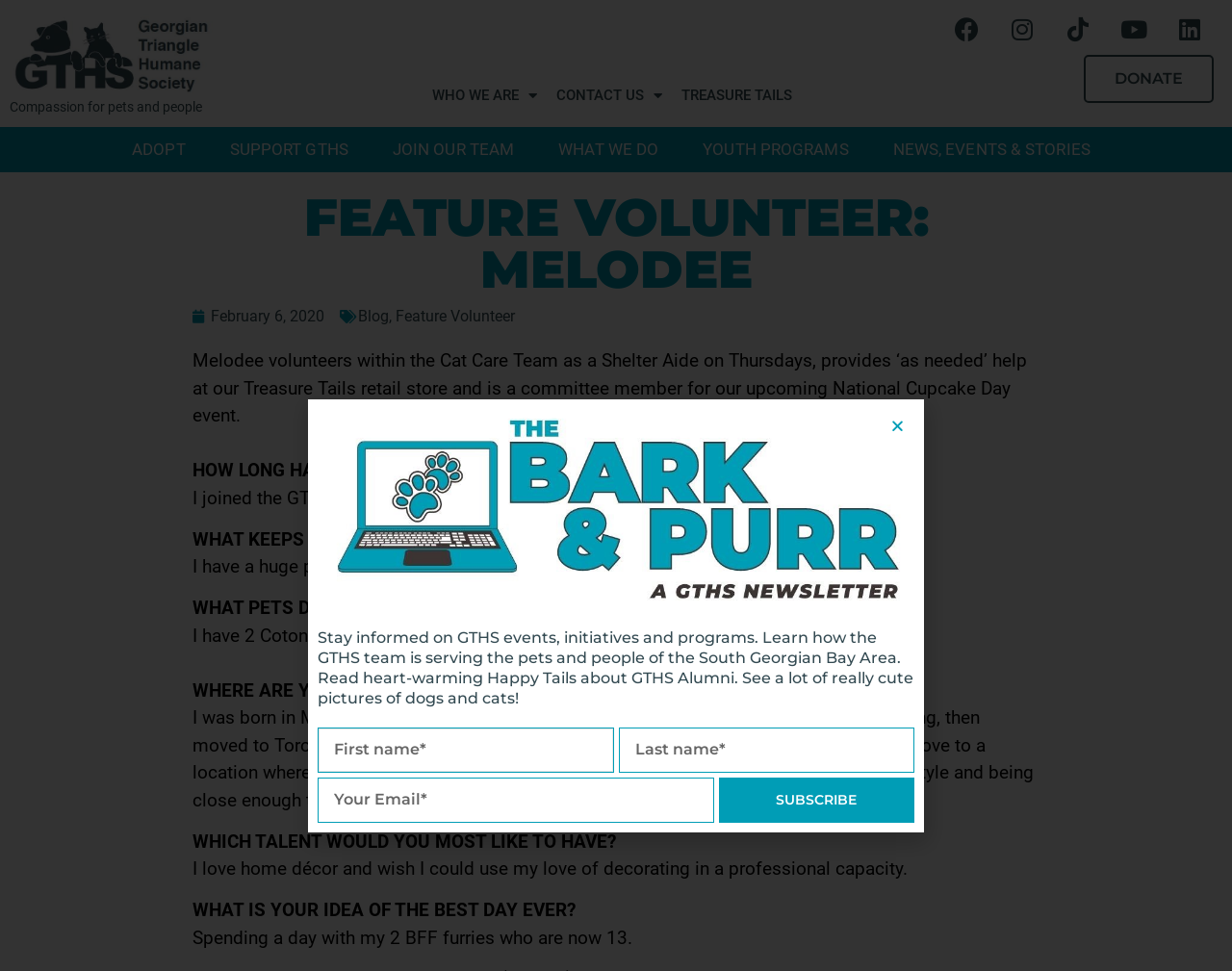Please identify the bounding box coordinates of the area that needs to be clicked to fulfill the following instruction: "Contact Us."

None